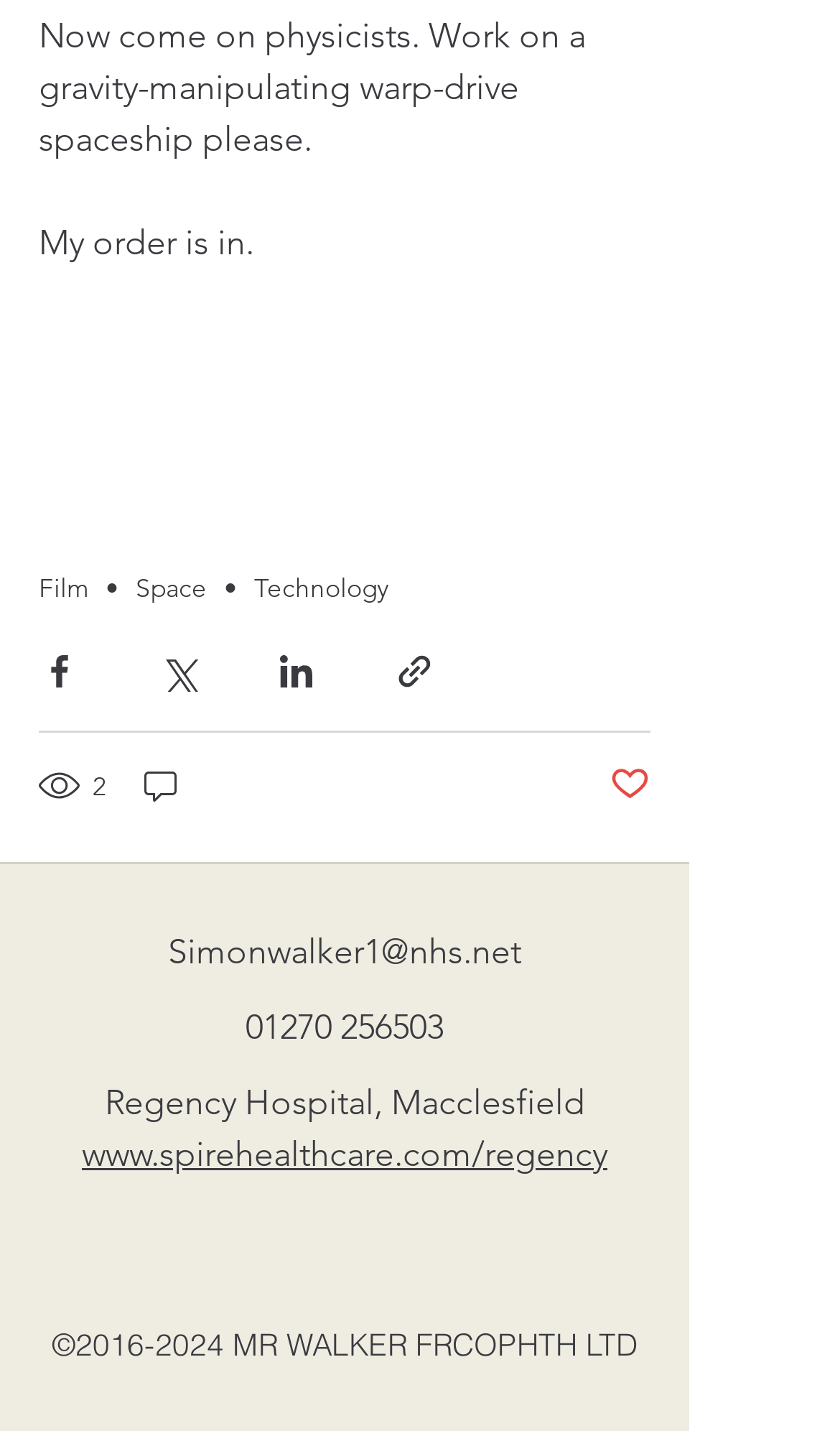Using the information in the image, could you please answer the following question in detail:
What is the name of the hospital mentioned?

The name of the hospital mentioned is 'Regency Hospital, Macclesfield', which is a StaticText element with ID 220.